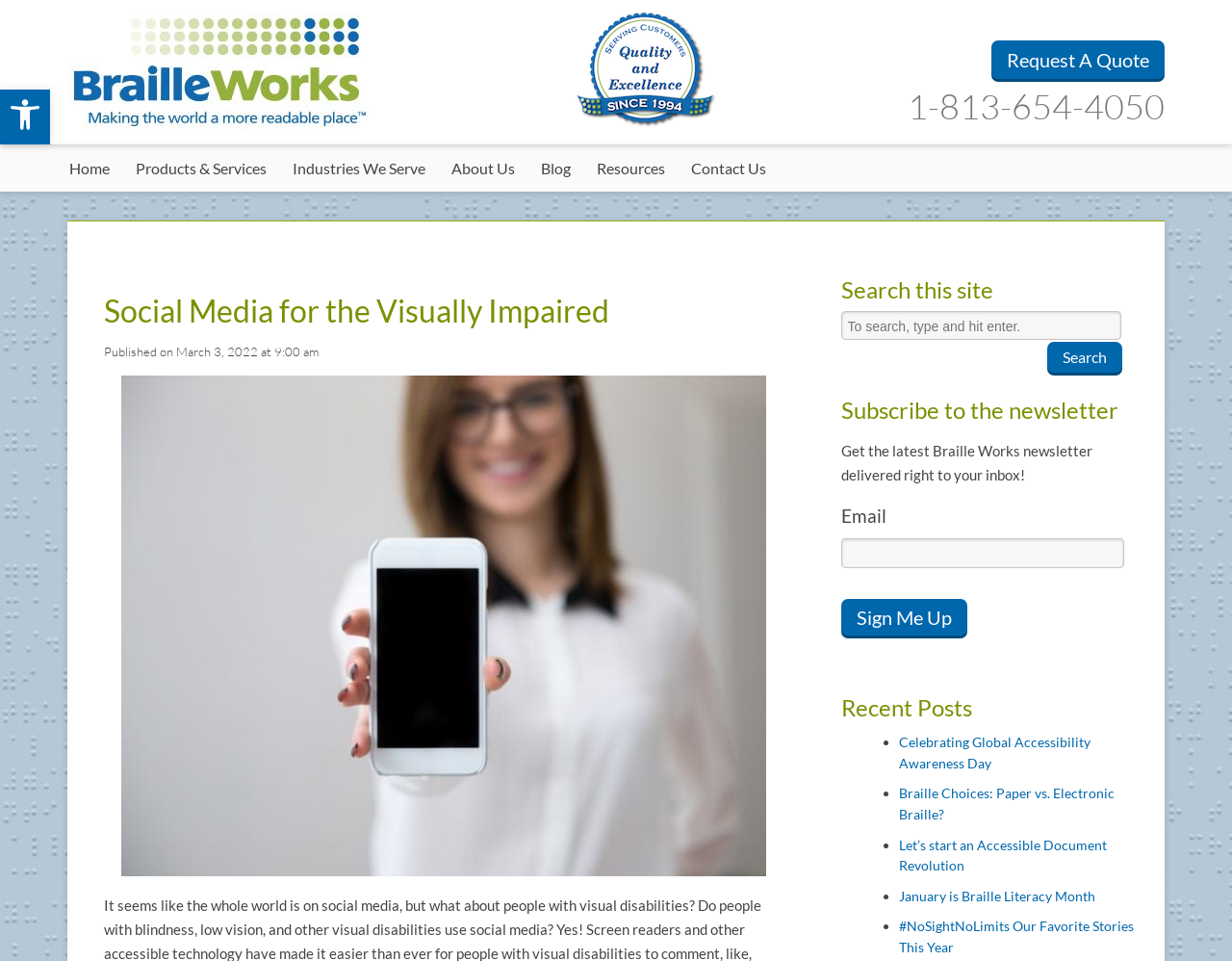Give a concise answer of one word or phrase to the question: 
What is the purpose of the search box?

To search the site